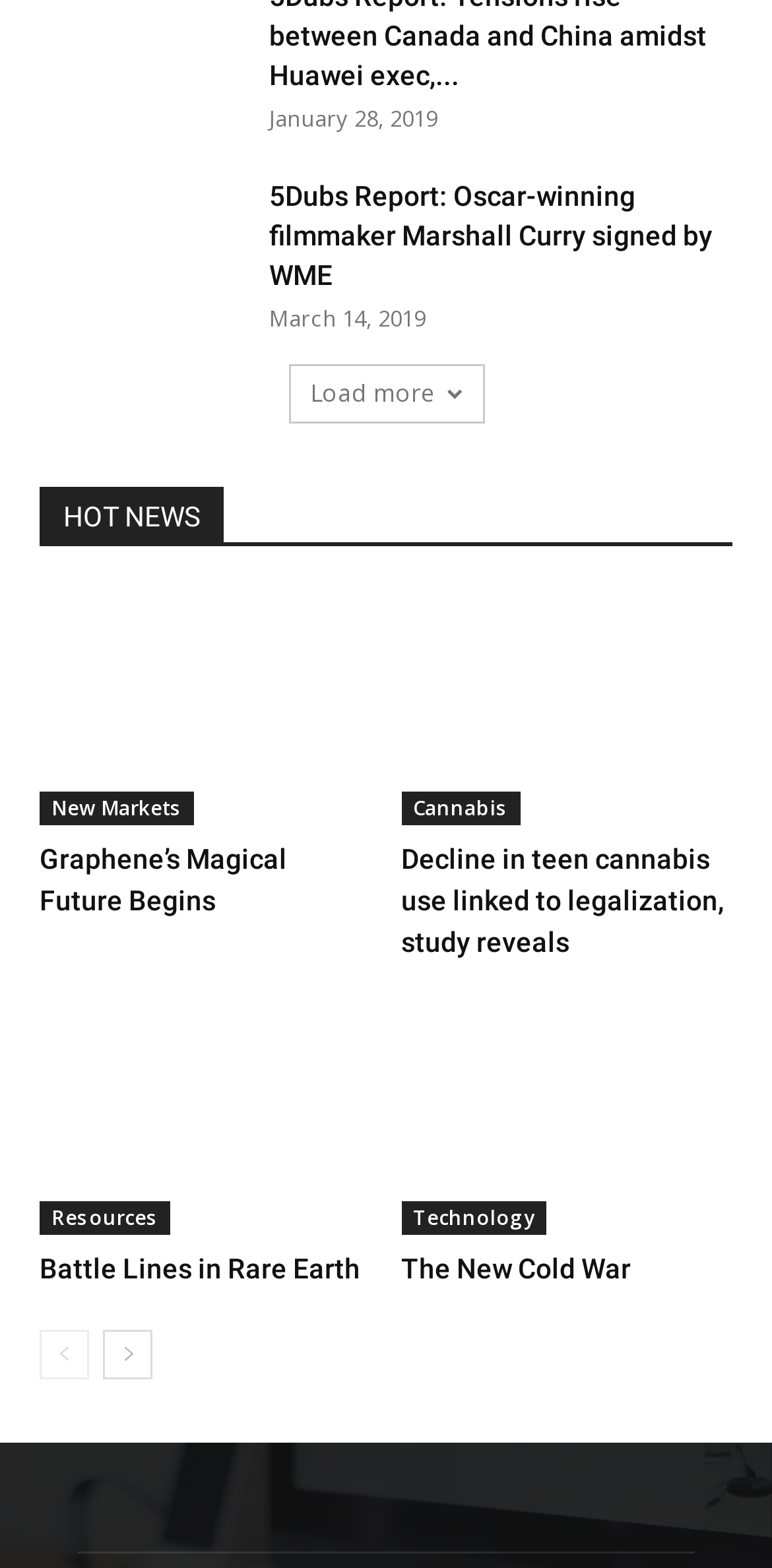Please locate the bounding box coordinates of the region I need to click to follow this instruction: "Load more news".

[0.373, 0.232, 0.627, 0.27]